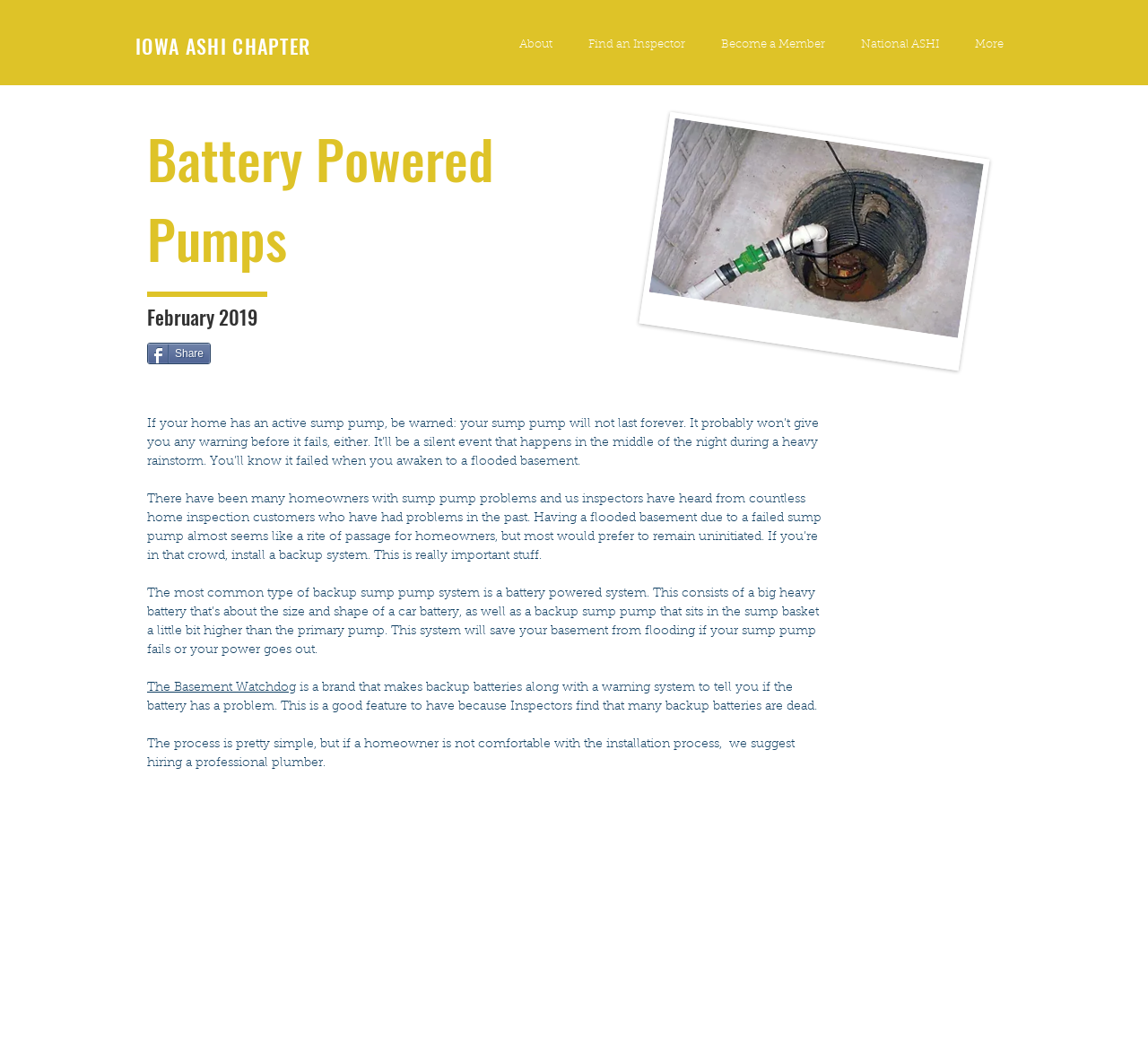What is the purpose of a backup sump pump system?
Please provide a comprehensive answer to the question based on the webpage screenshot.

According to the webpage, a backup sump pump system is designed to prevent flooded basements in case the primary sump pump fails or the power goes out. It provides a secondary system to ensure that the basement remains dry and safe.